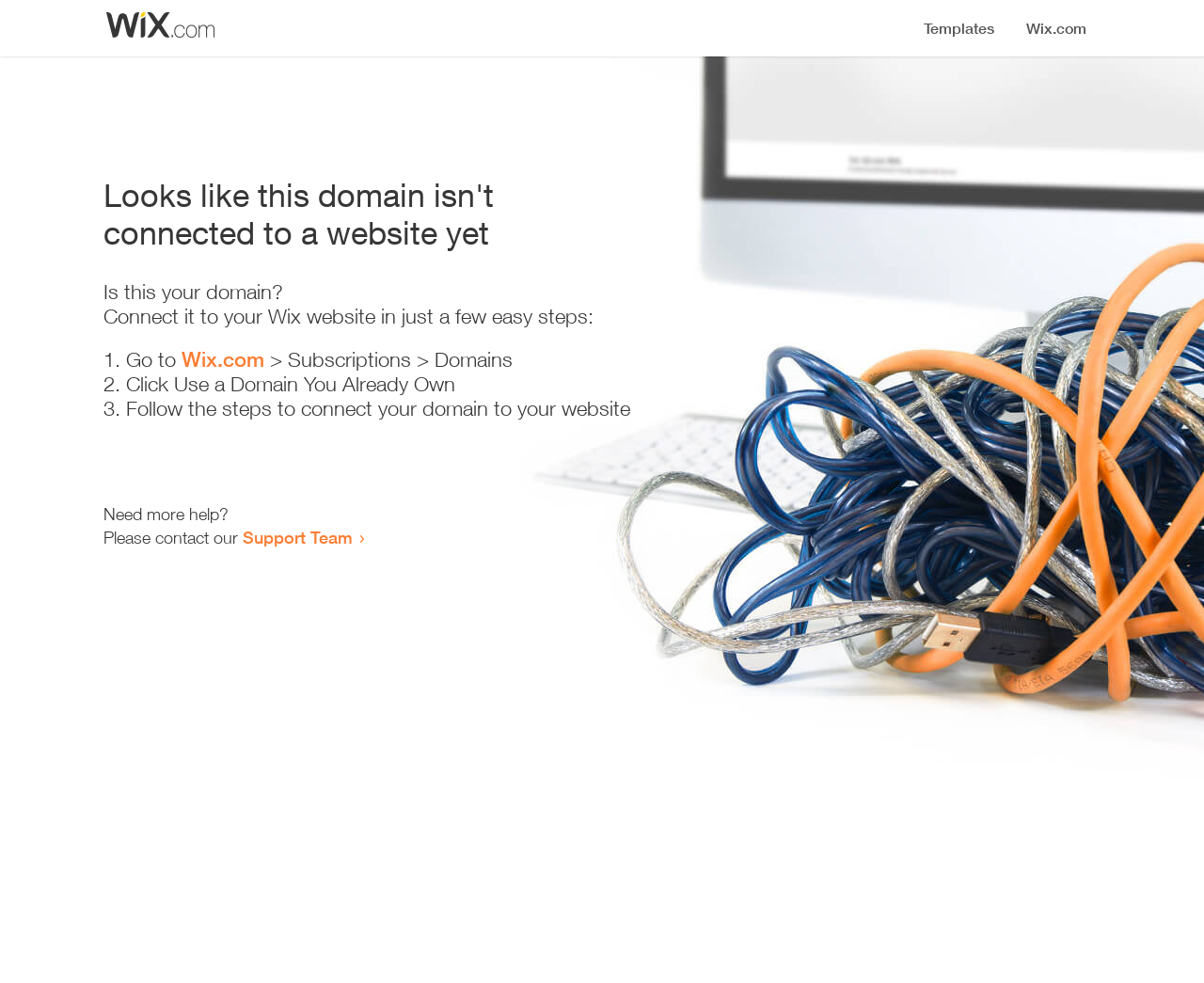Please answer the following question using a single word or phrase: 
How many steps are required to connect the domain to a website?

3